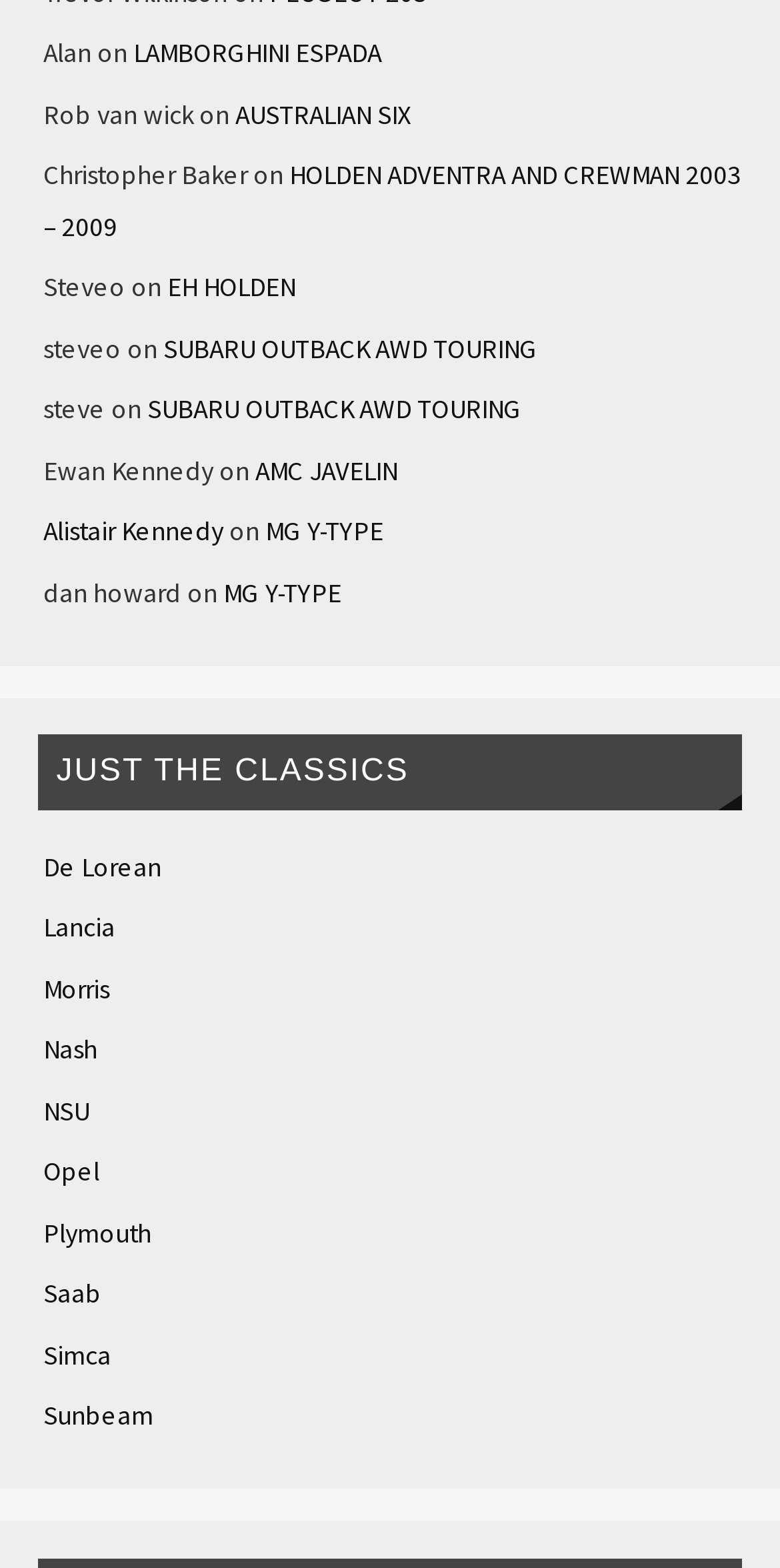Specify the bounding box coordinates of the area to click in order to follow the given instruction: "go to the 'WordPress' website."

None